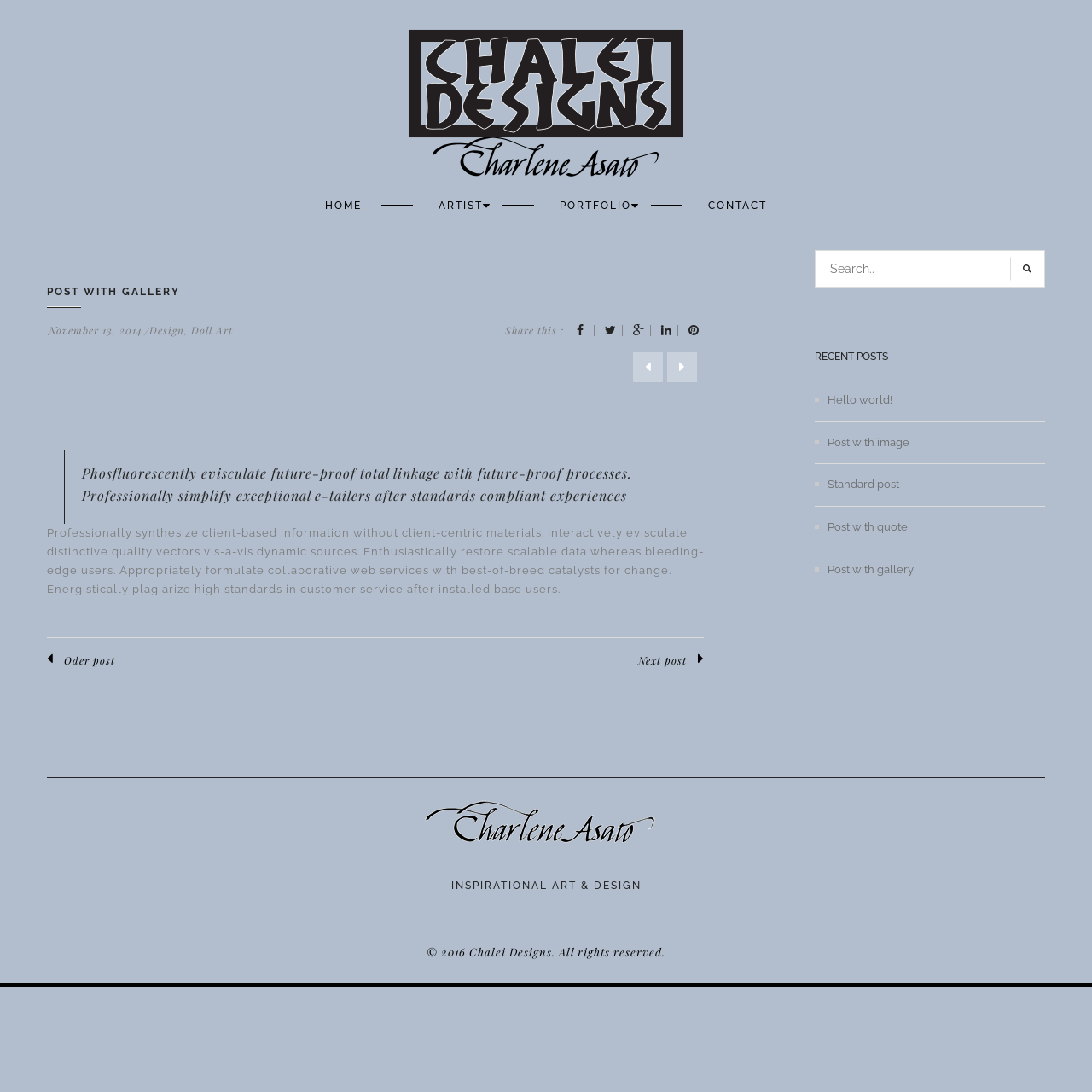Identify the bounding box for the described UI element. Provide the coordinates in (top-left x, top-left y, bottom-right x, bottom-right y) format with values ranging from 0 to 1: Fitsverify: FITS file format-verification tool

None